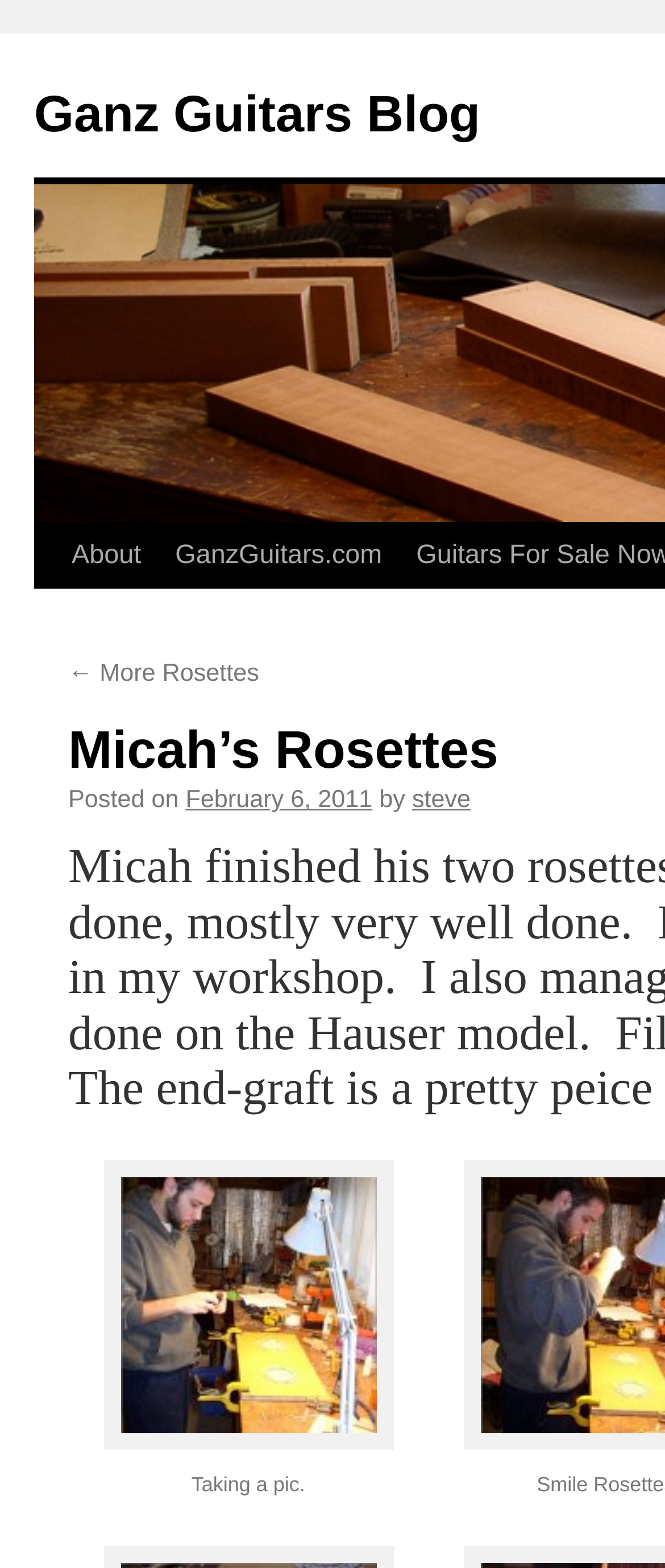What is the date of the post?
Refer to the image and answer the question using a single word or phrase.

February 6, 2011